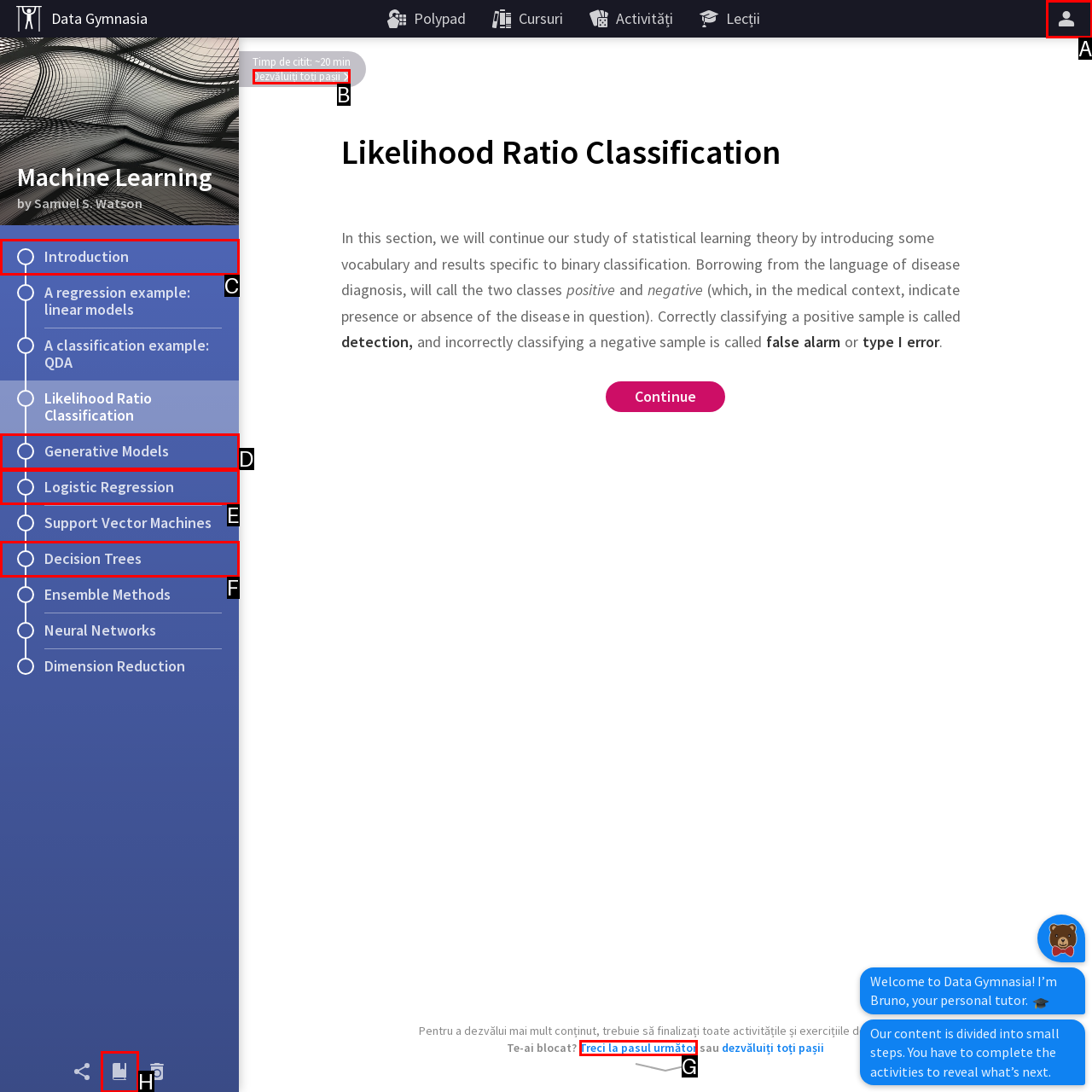Select the letter of the UI element you need to click on to fulfill this task: Click on the 'Logistic Regression' link. Write down the letter only.

E